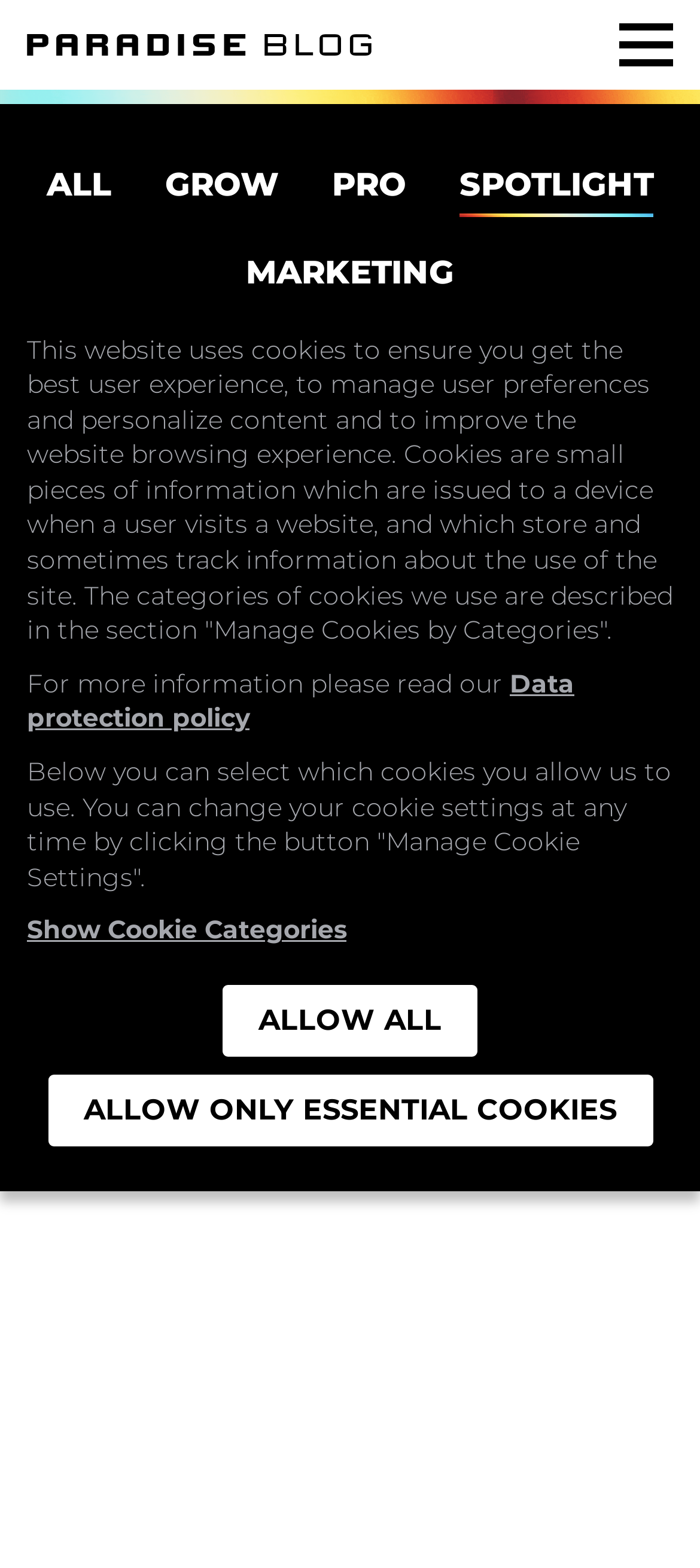Kindly determine the bounding box coordinates for the clickable area to achieve the given instruction: "Click the ALL link".

[0.067, 0.105, 0.159, 0.13]